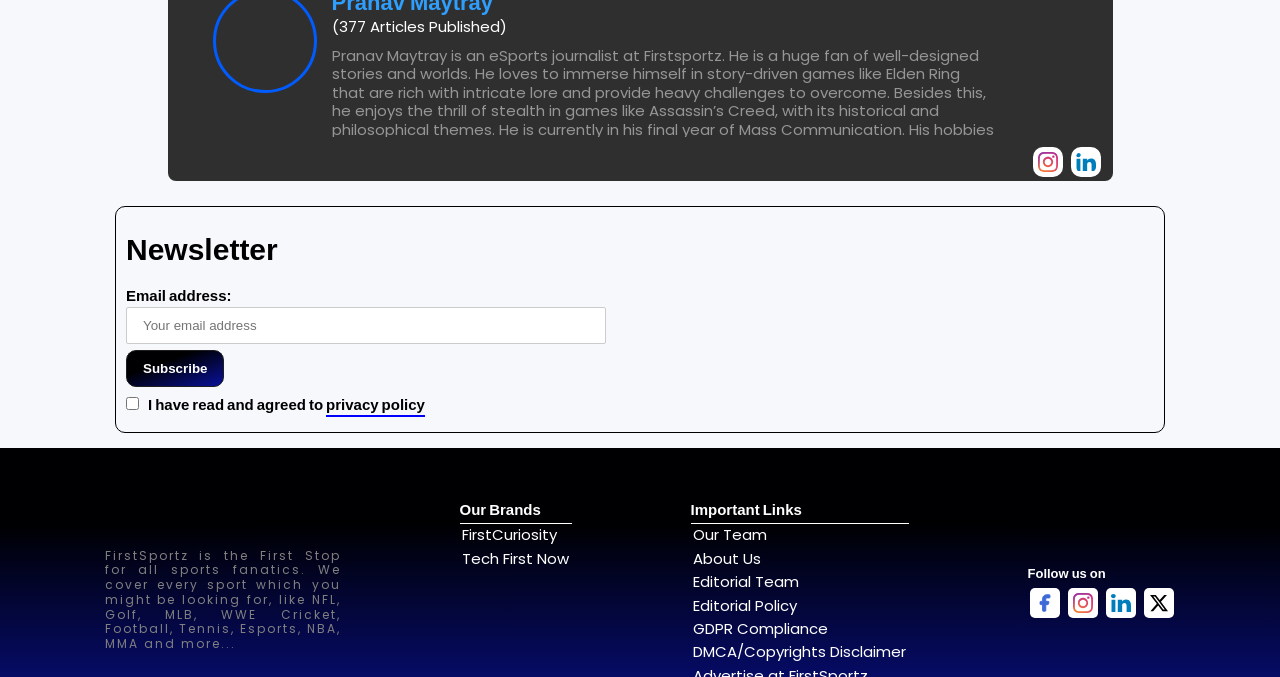What is the name of the website?
Based on the screenshot, provide a one-word or short-phrase response.

FirstSportz